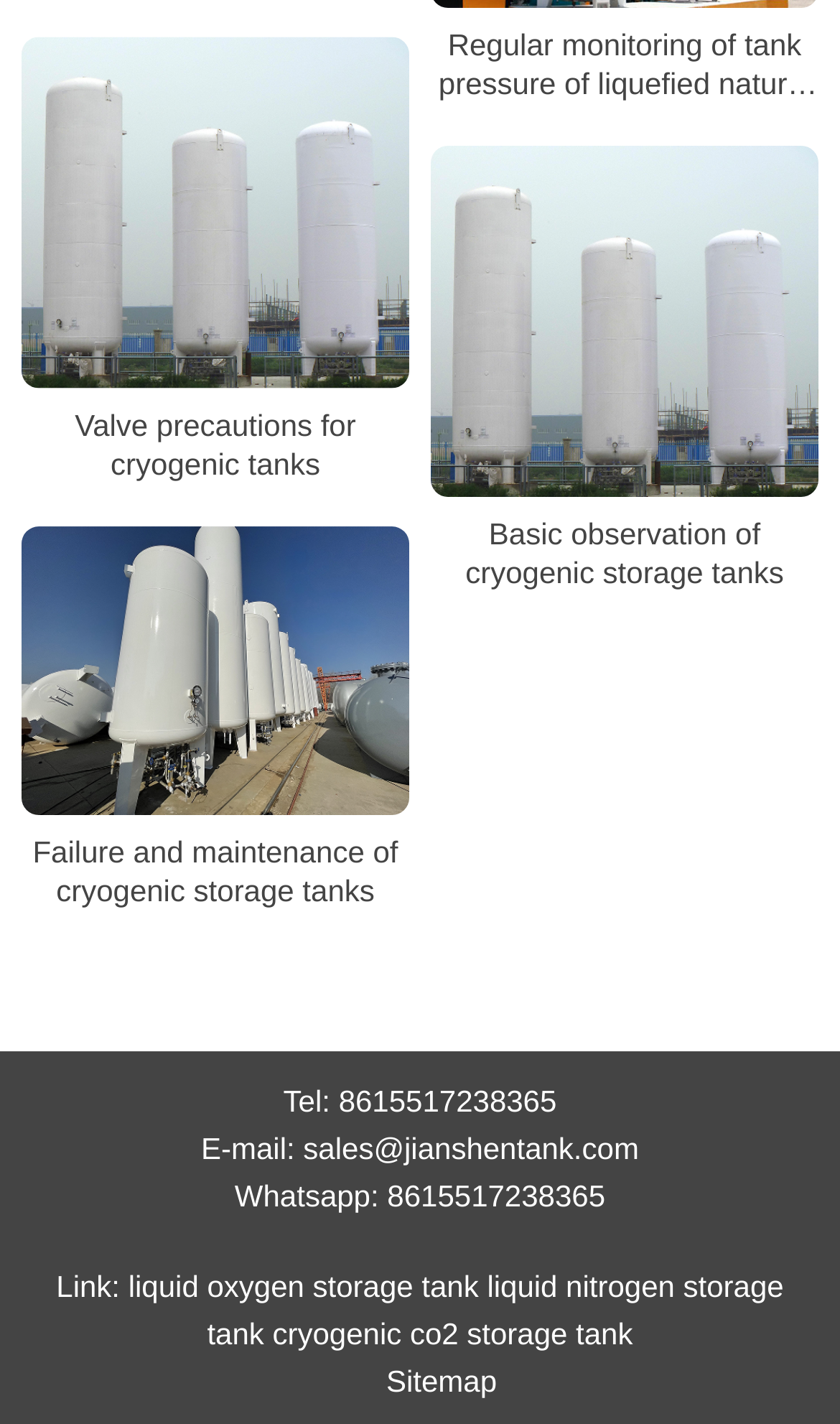Can you specify the bounding box coordinates of the area that needs to be clicked to fulfill the following instruction: "View valve precautions for cryogenic tanks"?

[0.026, 0.026, 0.487, 0.273]